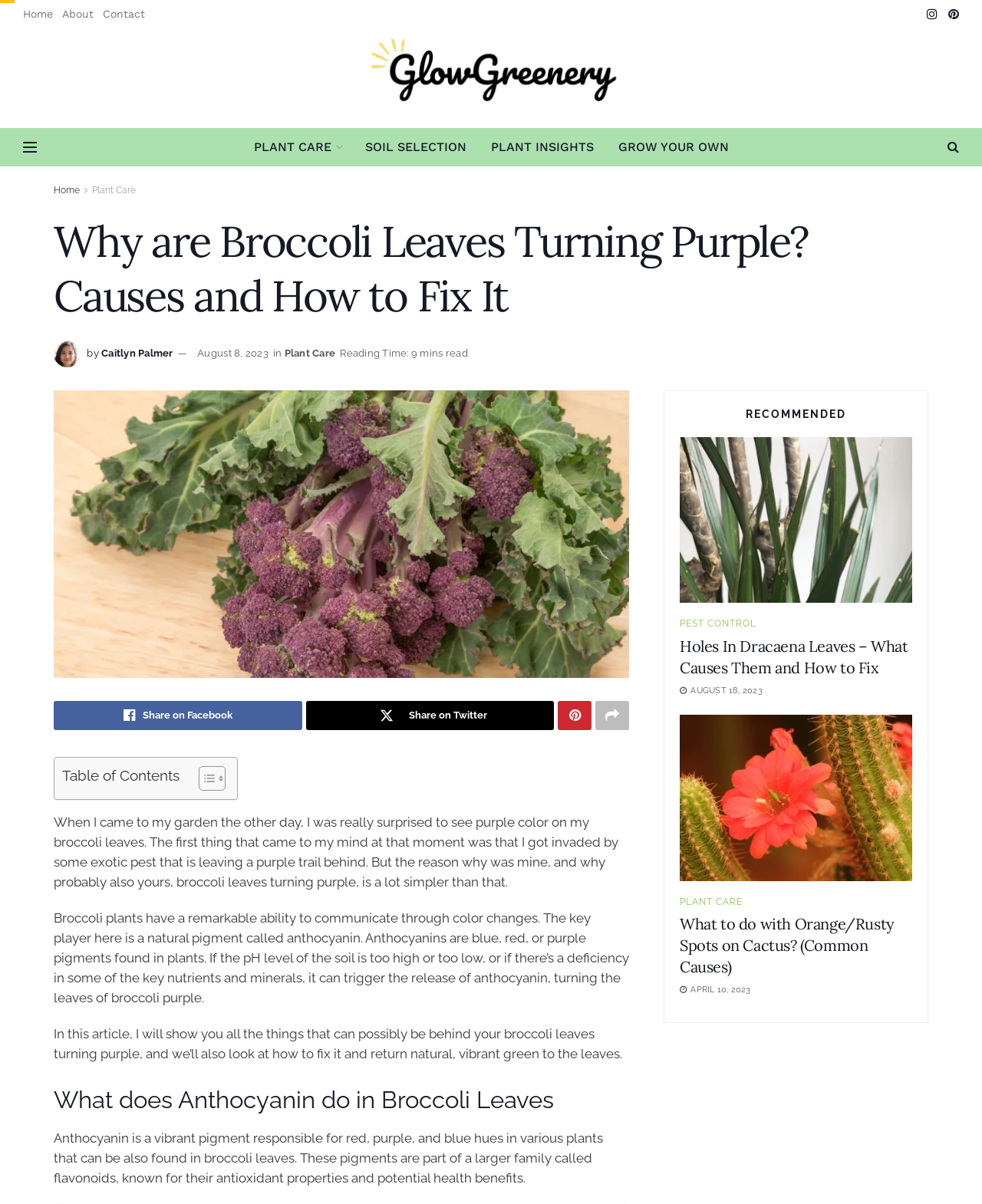What is the date of the second recommended article?
Look at the image and respond to the question as thoroughly as possible.

The recommended article section is located at the bottom of the webpage, and it contains a heading that says 'RECOMMENDED'. Below this heading, there are two article summaries, and each summary includes a date label. The date label for the second recommended article is 'April 10, 2023'.